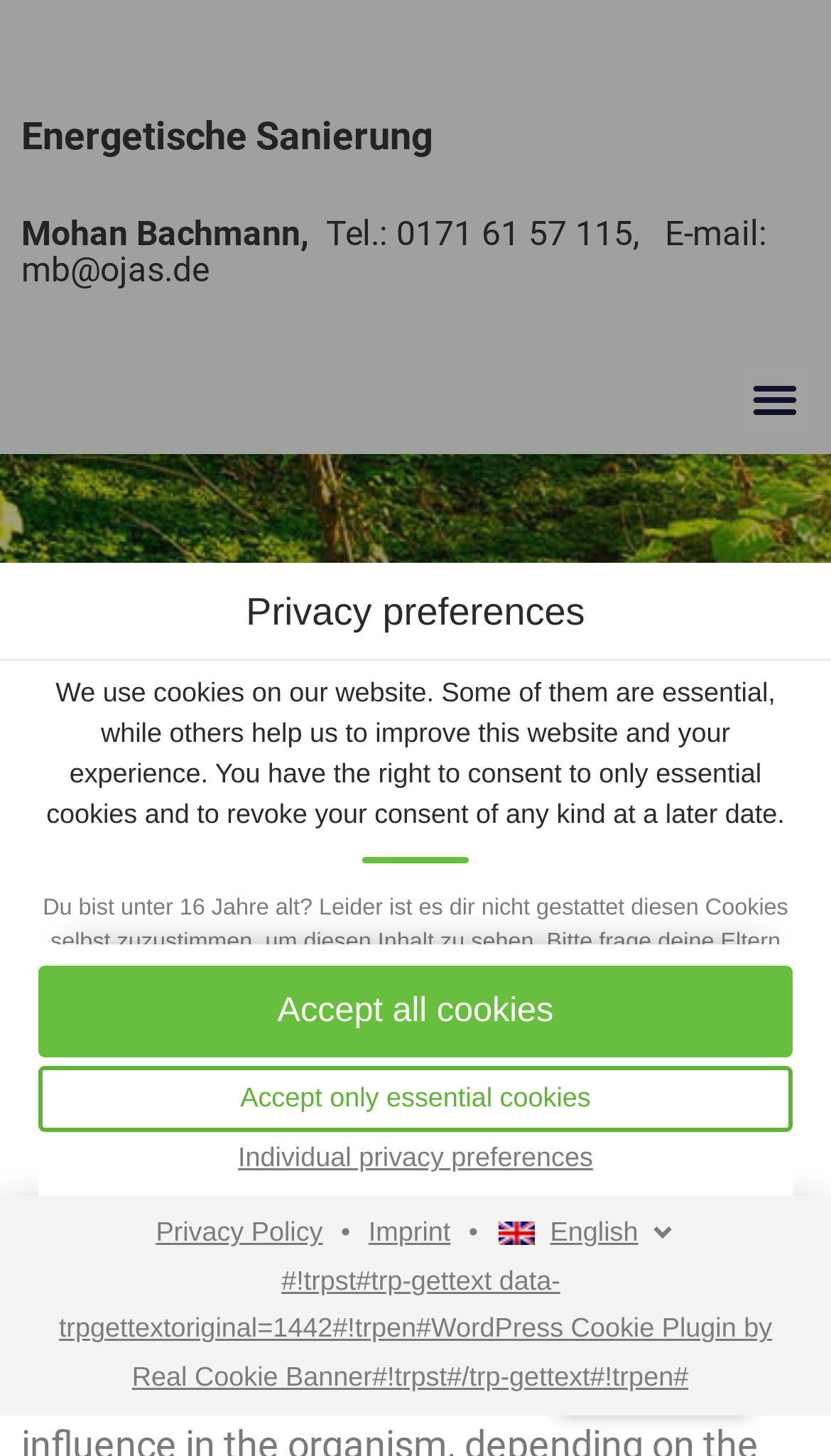Generate a detailed explanation of the webpage's features and information.

The webpage is about Geopathische-Belastung, which refers to all radiations and vibrations coming from the earth, also known as earth rays, that can lead to various diseases when influencing the organism for a longer period.

At the top of the page, there is a dialog box for privacy preferences, which is currently in focus. This dialog box takes up almost the entire width of the page and is positioned near the top. Within this dialog box, there is a link to skip to consent choices, followed by a heading that reads "Privacy preferences". Below the heading, there is a paragraph of text explaining the use of cookies on the website and the user's right to consent to only essential cookies.

Further down, there is a message targeted at users under 16 years old, informing them that they are not allowed to consent to cookies themselves and need to ask their parents or guardians for permission. Below this message, there is a group of privacy preferences with an option labeled "Essential".

The dialog box also contains three buttons: "Accept all cookies", "Accept only essential cookies", and "Individual privacy preferences". Additionally, there are links to "Privacy Policy" and "Imprint" at the bottom of the dialog box, separated by a bullet point. To the right of these links, there is a combobox for selecting the language, currently set to "English".

At the very bottom of the page, there is a link to a WordPress cookie plugin by Real Cookie Banner.